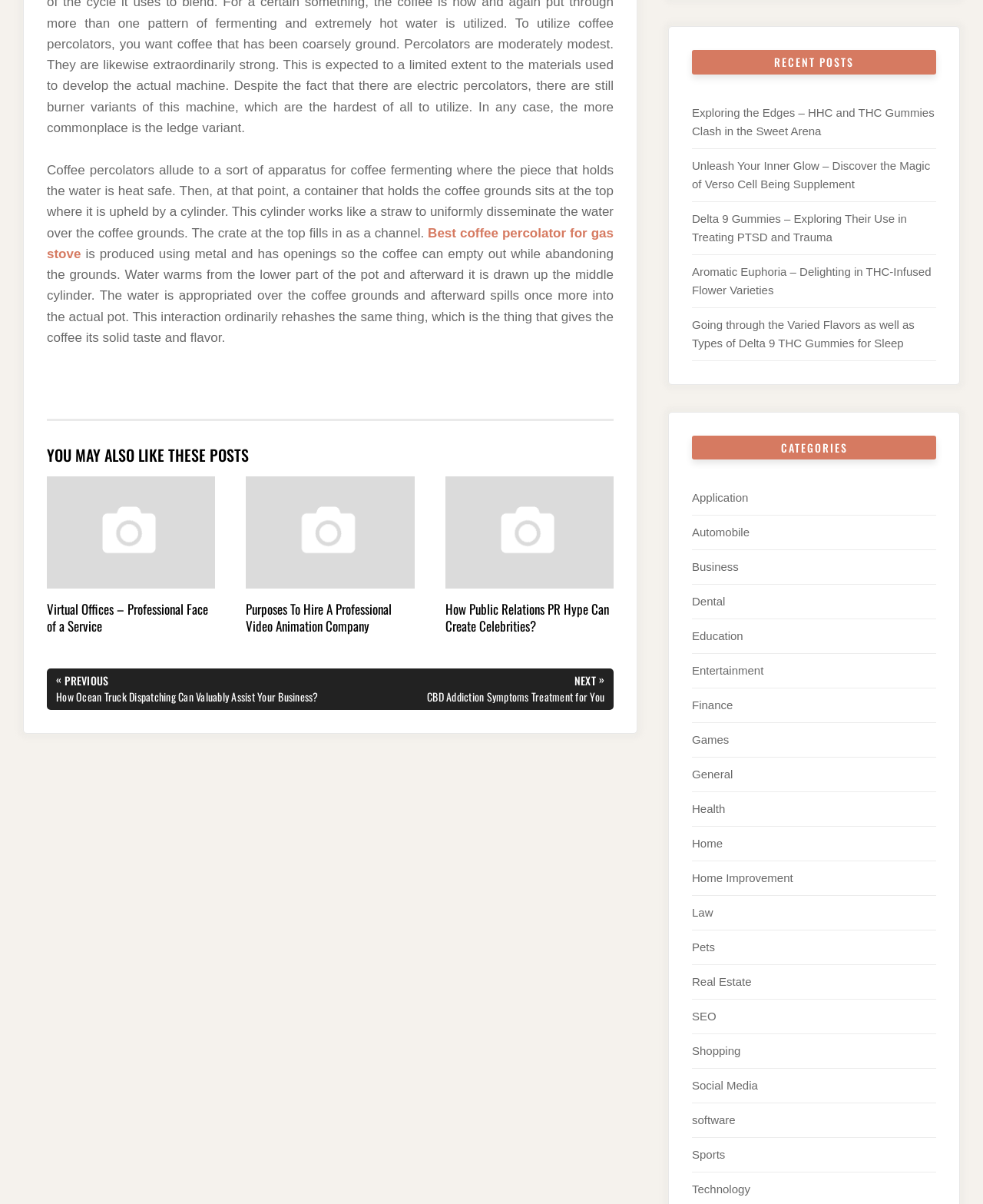Locate the bounding box coordinates of the item that should be clicked to fulfill the instruction: "Read the related post about Virtual Offices – Professional Face of a Service".

[0.048, 0.396, 0.219, 0.527]